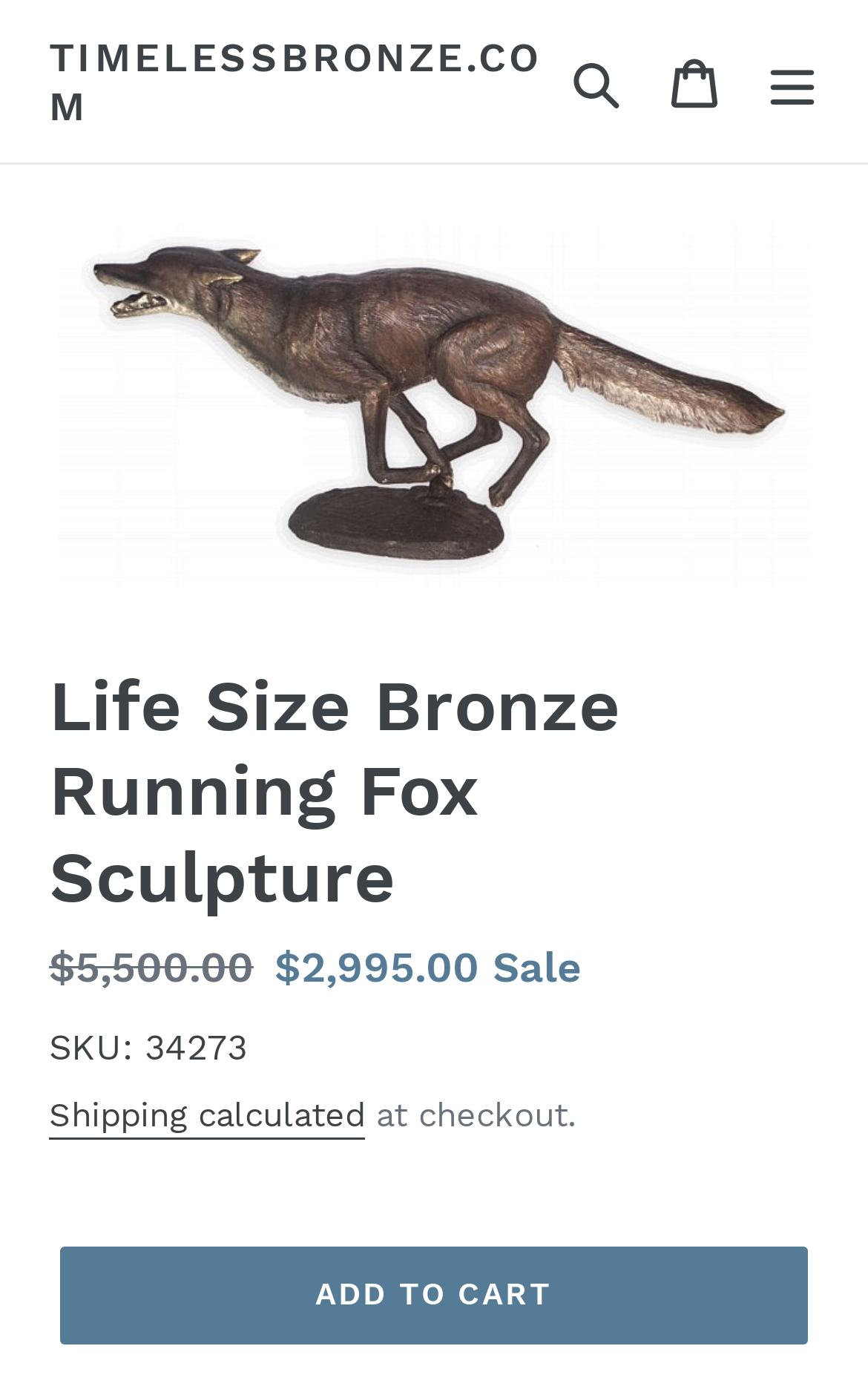Please specify the bounding box coordinates in the format (top-left x, top-left y, bottom-right x, bottom-right y), with all values as floating point numbers between 0 and 1. Identify the bounding box of the UI element described by: Shipping calculated

[0.056, 0.786, 0.421, 0.818]